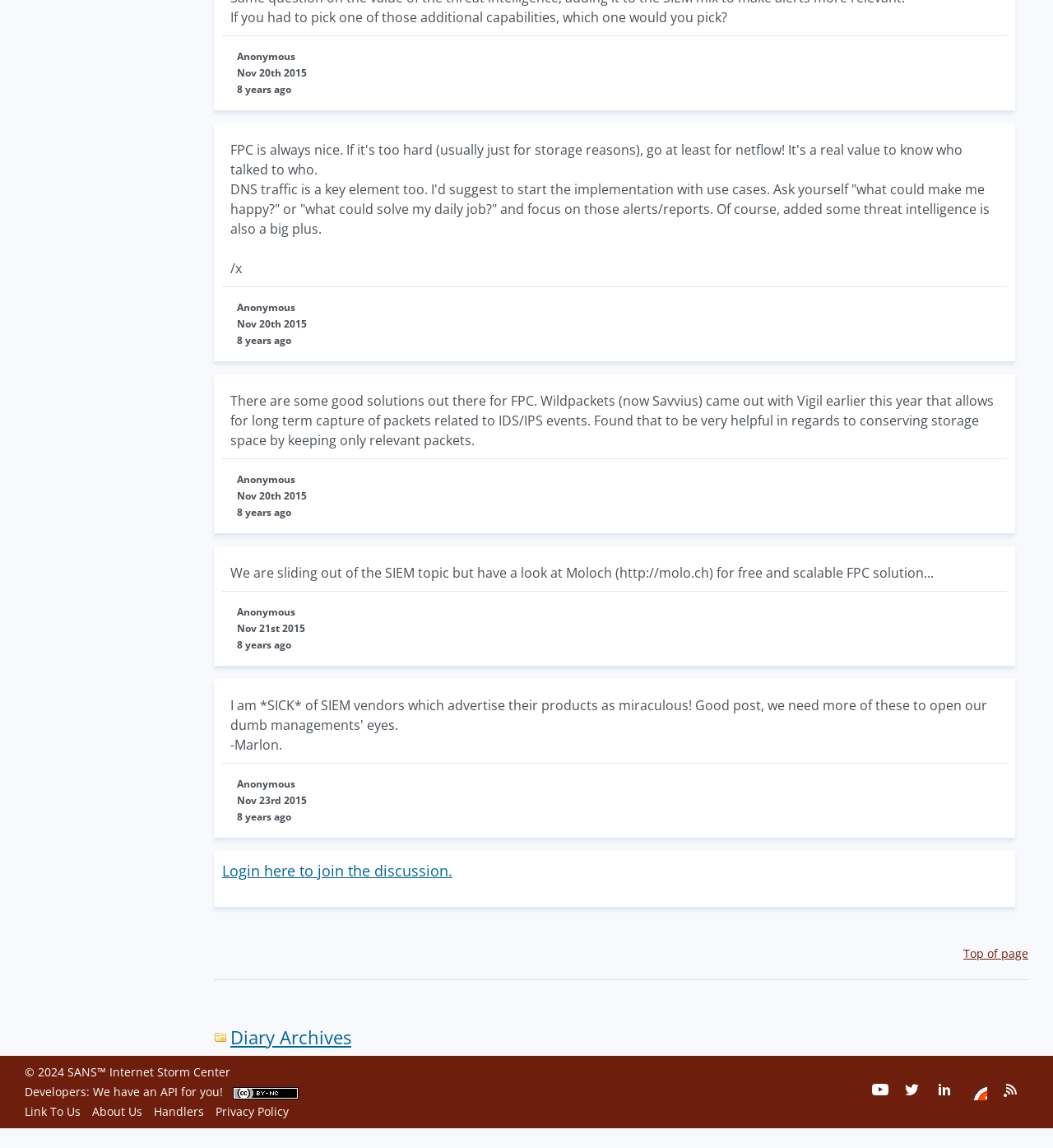What is the copyright year mentioned at the bottom of the webpage?
Give a one-word or short-phrase answer derived from the screenshot.

2024